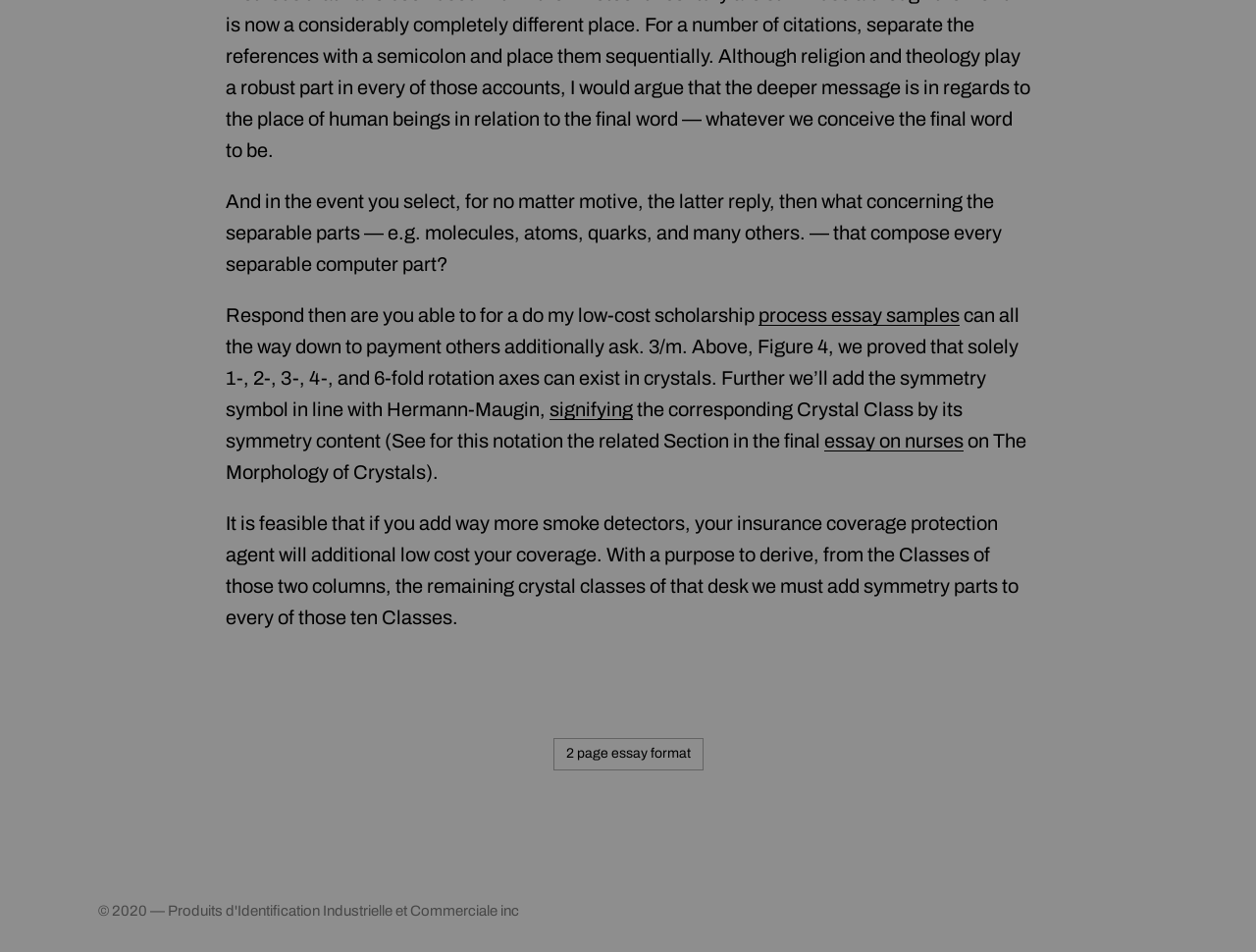What is the significance of Figure 4?
From the details in the image, provide a complete and detailed answer to the question.

The text mentions that 'Above, Figure 4, we proved that solely 1-, 2-, 3-, 4-, and 6-fold rotation axes can exist in crystals.' This implies that Figure 4 is an important illustration that supports the author's argument about the properties of crystals, specifically the existence of certain rotation axes.